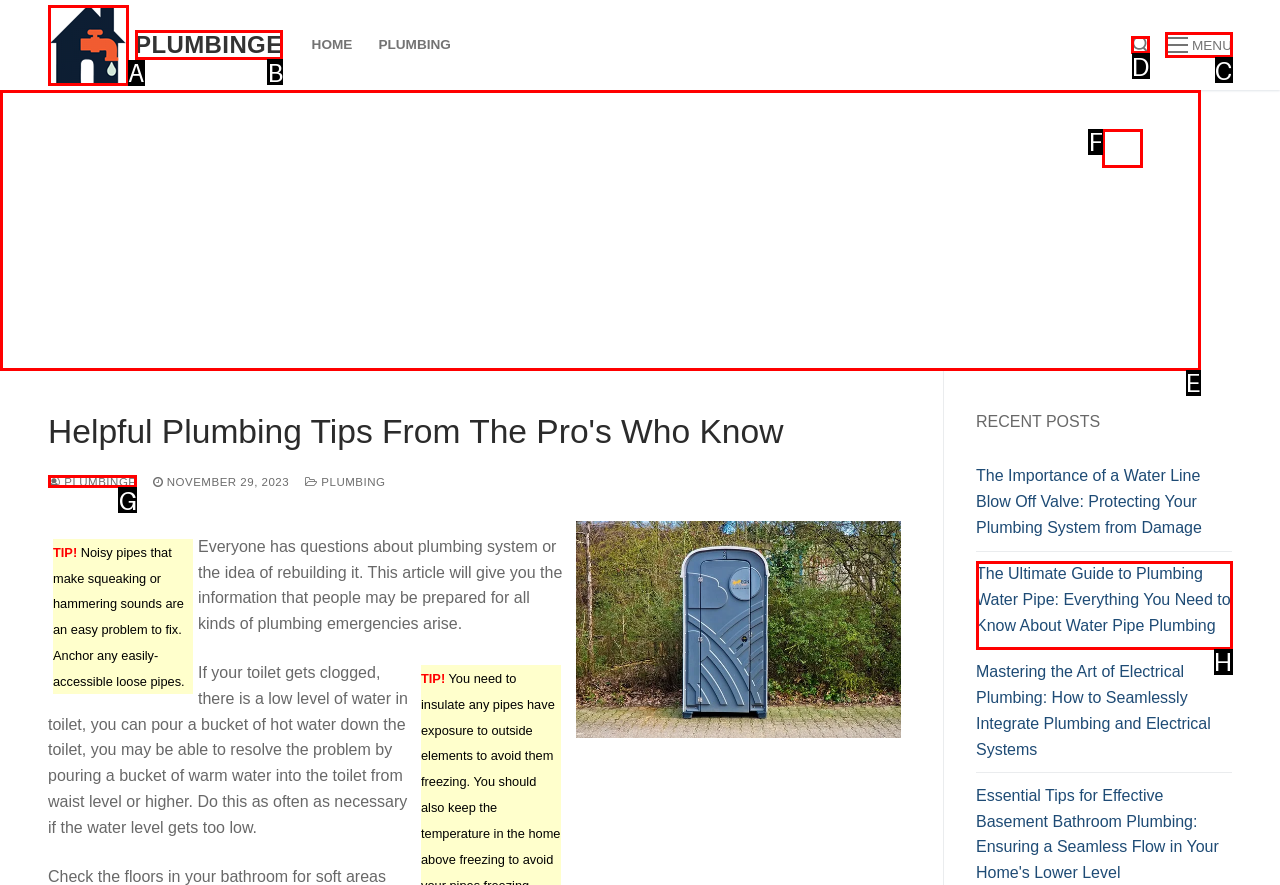Which letter corresponds to the correct option to complete the task: Open the search tool?
Answer with the letter of the chosen UI element.

D